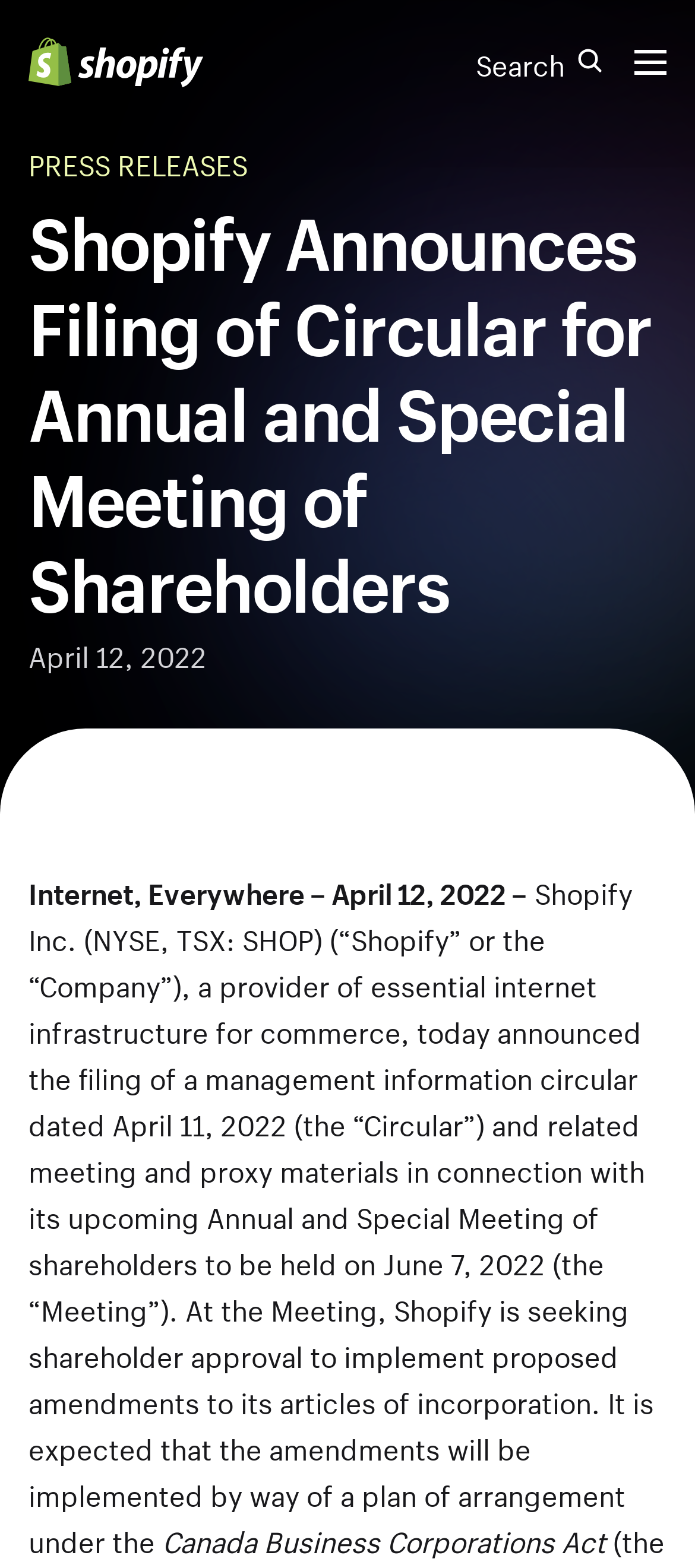Elaborate on the webpage's design and content in a detailed caption.

The webpage appears to be a press release from Shopify Inc., a provider of essential internet infrastructure for commerce. At the top-left corner, there is a link to Shopify's website, accompanied by a Shopify logo image. Next to it, there is a button labeled "Menu" that, when clicked, opens a mobile drawer.

Below the link and logo, there is a heading that reads "Shopify Announces Filing of Circular for Annual and Special Meeting of Shareholders". Underneath the heading, there is a static text "PRESS RELEASES" and the date "April 12, 2022".

The main content of the press release is divided into three paragraphs. The first paragraph starts with "Internet, Everywhere – April 12, 2022 –" and announces the filing of a management information circular and related meeting and proxy materials in connection with the upcoming Annual and Special Meeting of shareholders. The second paragraph continues to explain the purpose of the meeting, seeking shareholder approval to implement proposed amendments to its articles of incorporation. The third paragraph mentions that the amendments will be implemented by way of a plan of arrangement under the Canada Business Corporations Act.

On the top-right corner, there is a small image, but its content is not specified.